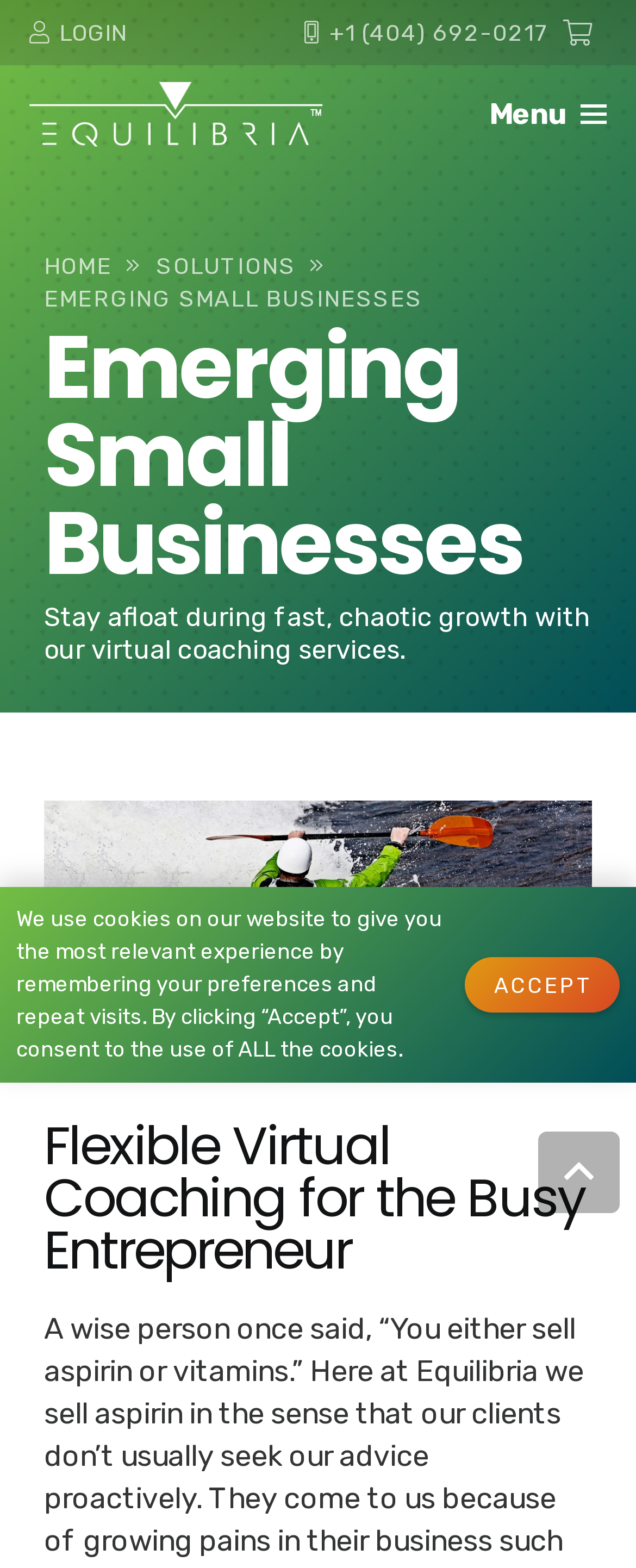What is the target audience of the webpage?
Answer the question with a thorough and detailed explanation.

I determined the target audience by looking at the heading element with the text 'Emerging Small Businesses' located at the top of the webpage, which suggests that the webpage is focused on providing services to emerging small businesses.